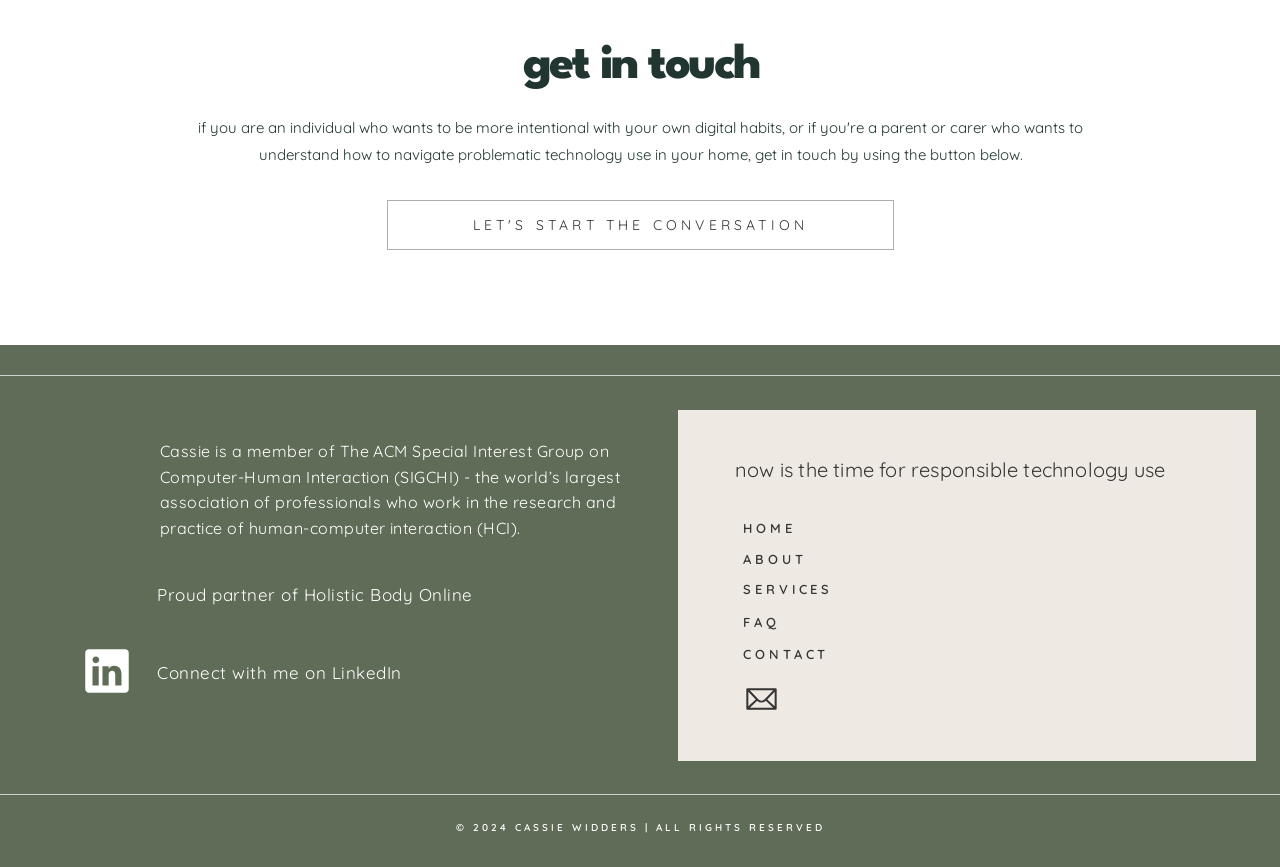Please specify the coordinates of the bounding box for the element that should be clicked to carry out this instruction: "View FAQ". The coordinates must be four float numbers between 0 and 1, formatted as [left, top, right, bottom].

[0.58, 0.702, 0.674, 0.731]